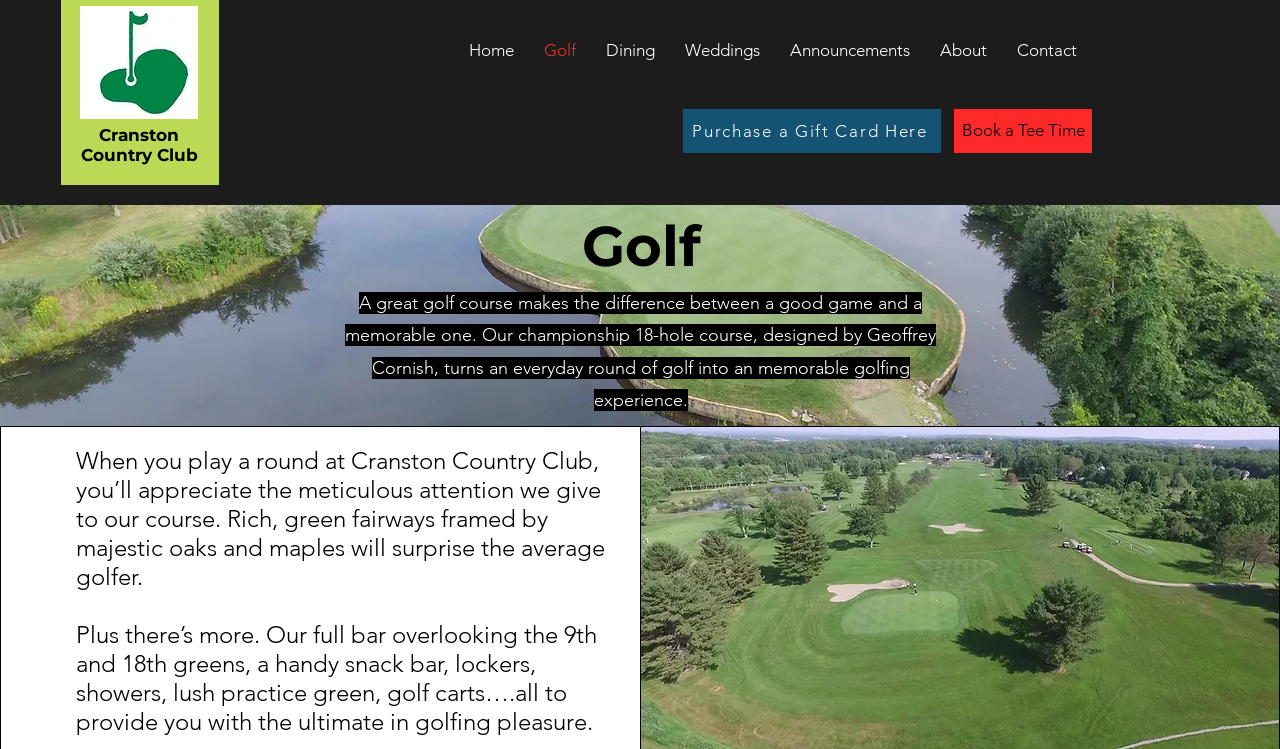What is the location of the full bar?
With the help of the image, please provide a detailed response to the question.

The location of the full bar is mentioned in the static text 'Our full bar overlooking the 9th and 18th greens...' with bounding box coordinates [0.059, 0.827, 0.466, 0.982].